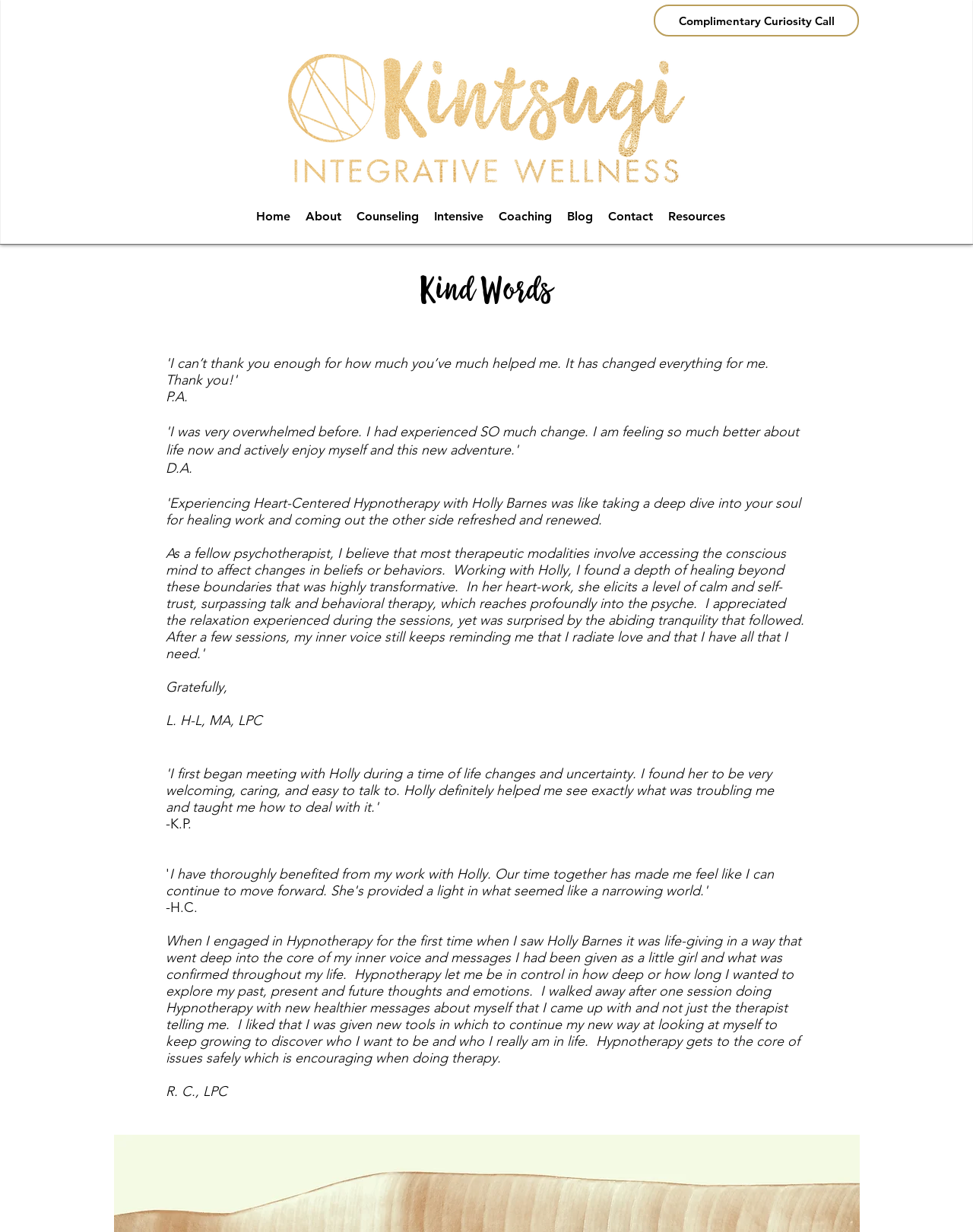Answer the question using only one word or a concise phrase: How many links are in the navigation menu?

8